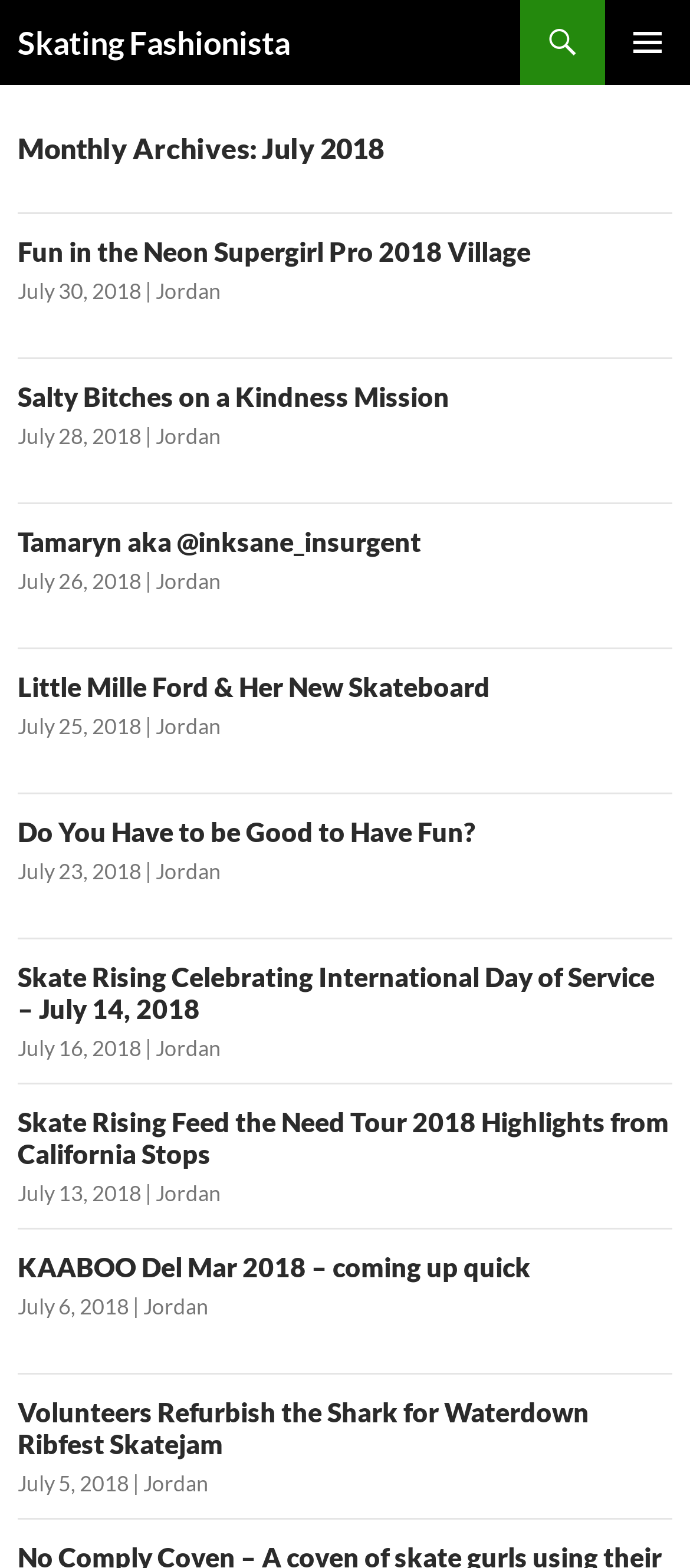Who is the author of the latest article?
Refer to the image and provide a one-word or short phrase answer.

Jordan